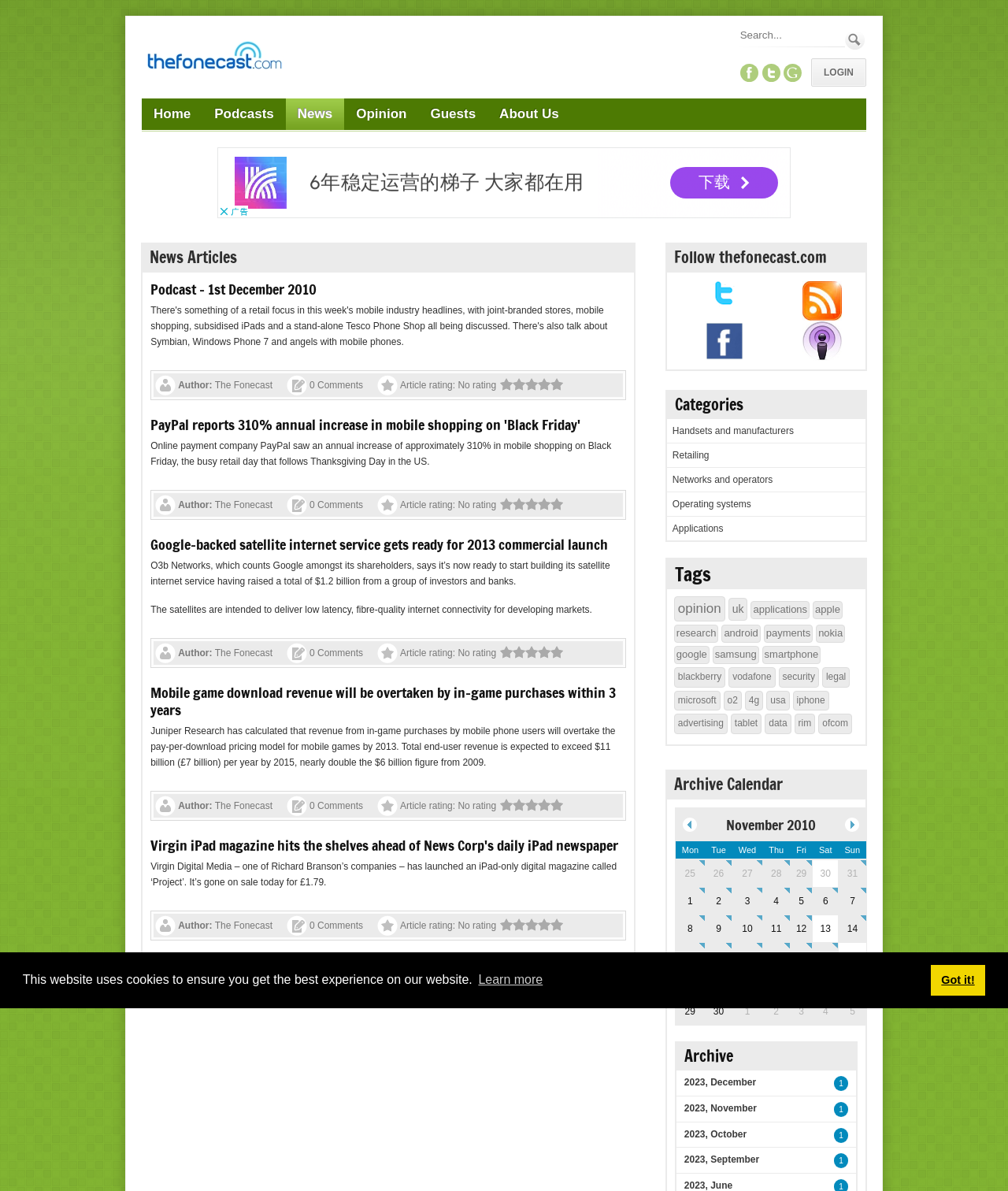What is the name of the website?
Respond to the question with a single word or phrase according to the image.

TheFonecast.com